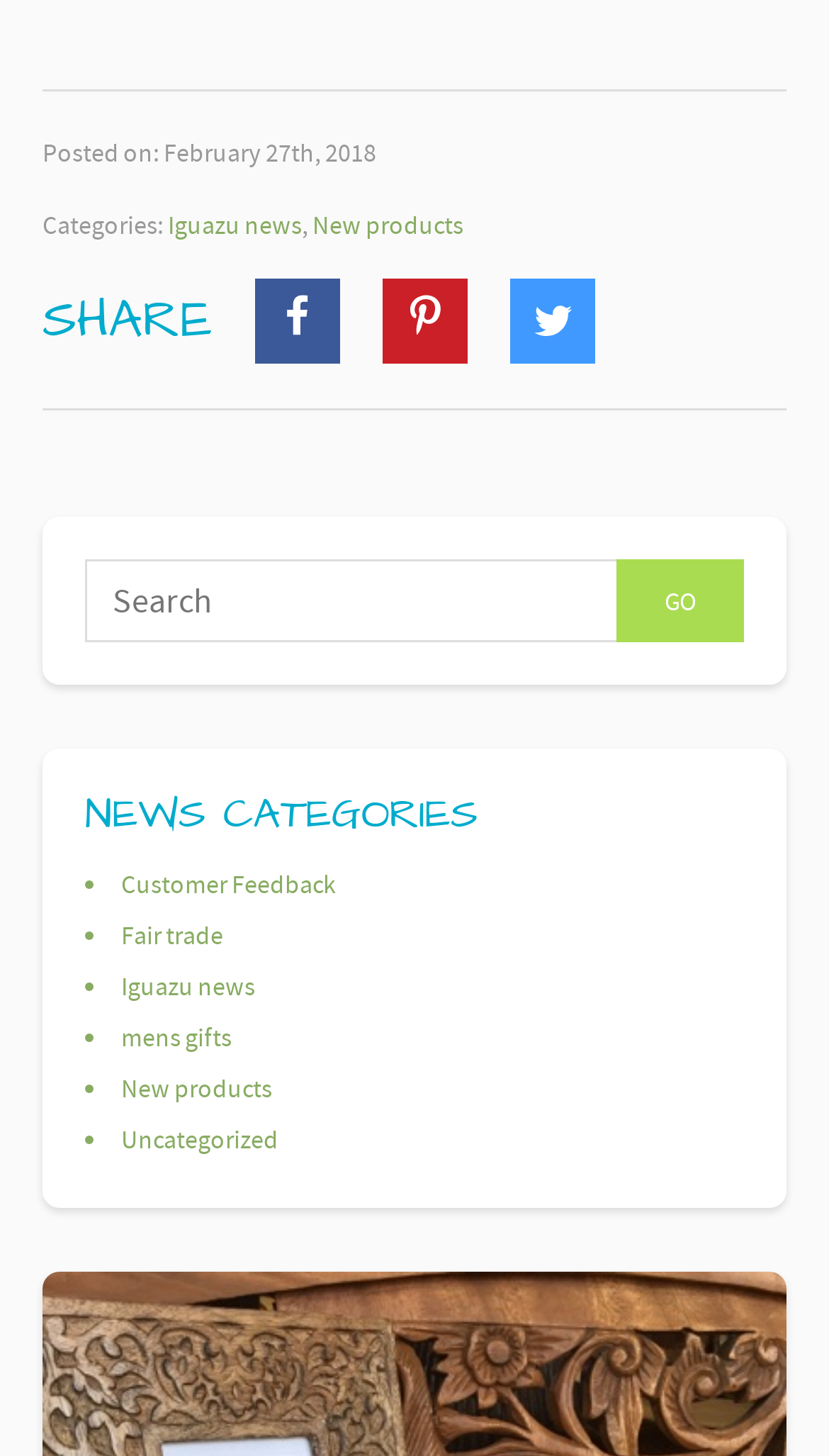Determine the bounding box coordinates of the clickable element to achieve the following action: 'Share on facebook'. Provide the coordinates as four float values between 0 and 1, formatted as [left, top, right, bottom].

[0.308, 0.192, 0.41, 0.25]